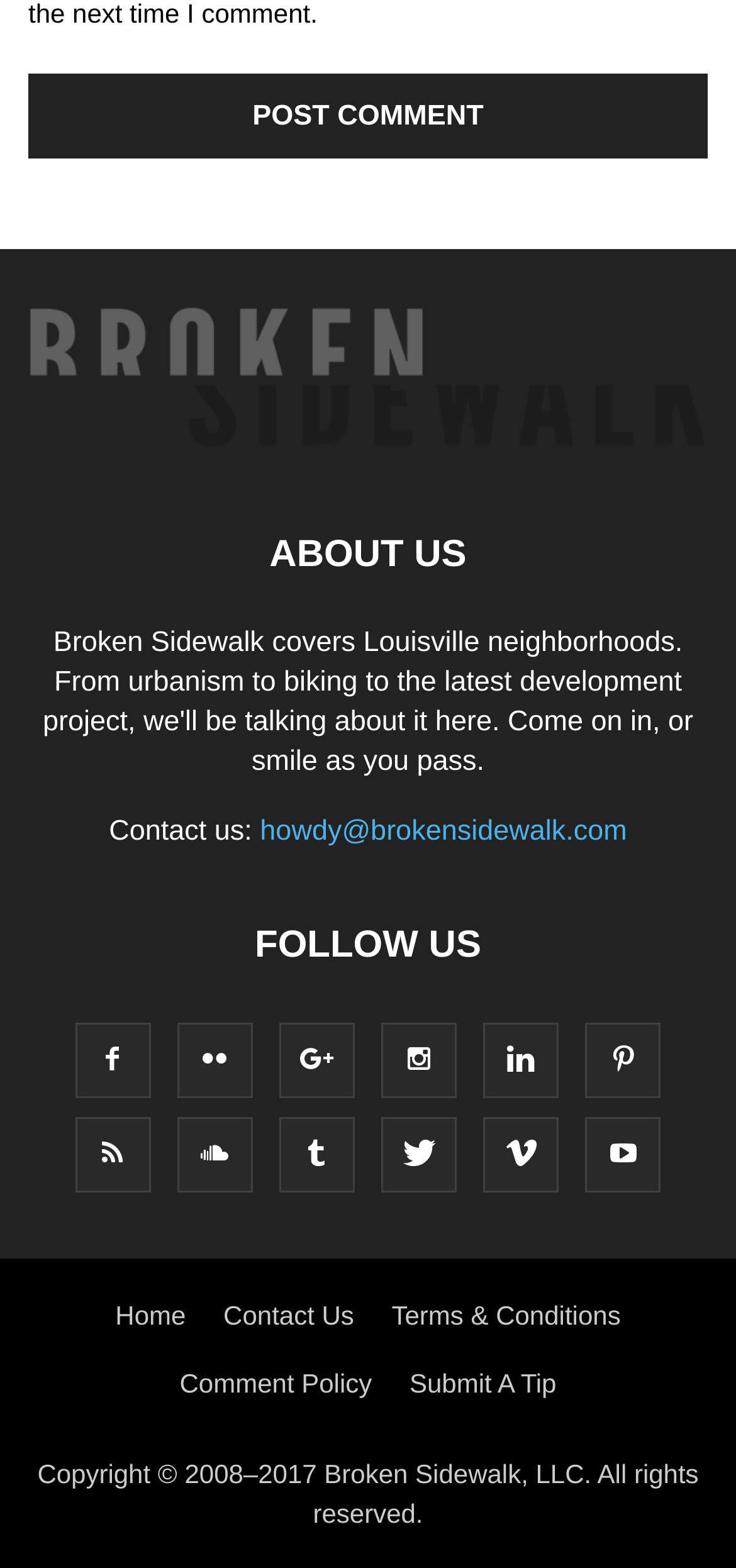Identify the bounding box coordinates of the specific part of the webpage to click to complete this instruction: "contact us".

[0.353, 0.52, 0.852, 0.54]